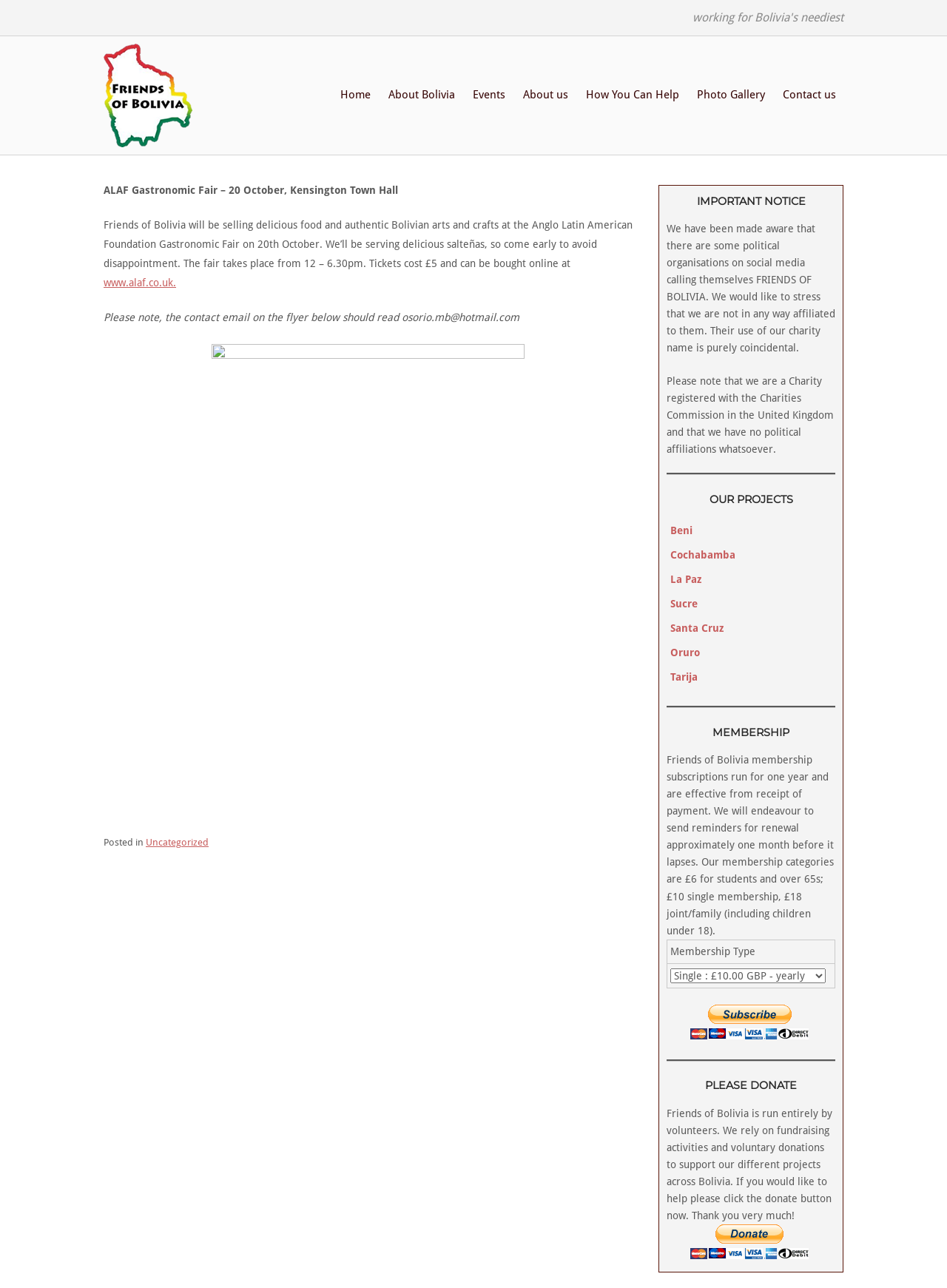Construct a thorough caption encompassing all aspects of the webpage.

The webpage is about the Latin American Gastronomic Fair, specifically the Friends of Bolivia organization. At the top, there is a logo image of Friends of Bolivia, accompanied by a link to the organization's website. Below this, there is a navigation menu with links to various pages, including Home, About Bolivia, Events, About us, How You Can Help, Photo Gallery, and Contact us.

The main content area is divided into two sections. On the left, there is an article about the ALAF Gastronomic Fair, which will take place on October 20th at Kensington Town Hall. The article provides details about the event, including the sale of delicious food and authentic Bolivian arts and crafts. There is also a link to buy tickets online.

On the right, there is a sidebar with several sections. The first section has an important notice about the organization's charity status and its lack of affiliation with political organizations. Below this, there is a section about the organization's projects, with links to different regions in Bolivia, including Beni, Cochabamba, La Paz, Sucre, Santa Cruz, Oruro, and Tarija.

Further down, there is a section about membership, which explains the different categories and prices. There is also a table with membership options and a button to pay via PayPal. Additionally, there is a section about donations, with a button to donate via PayPal.

At the bottom of the page, there is a footer area with a link to the top of the page and a small image.